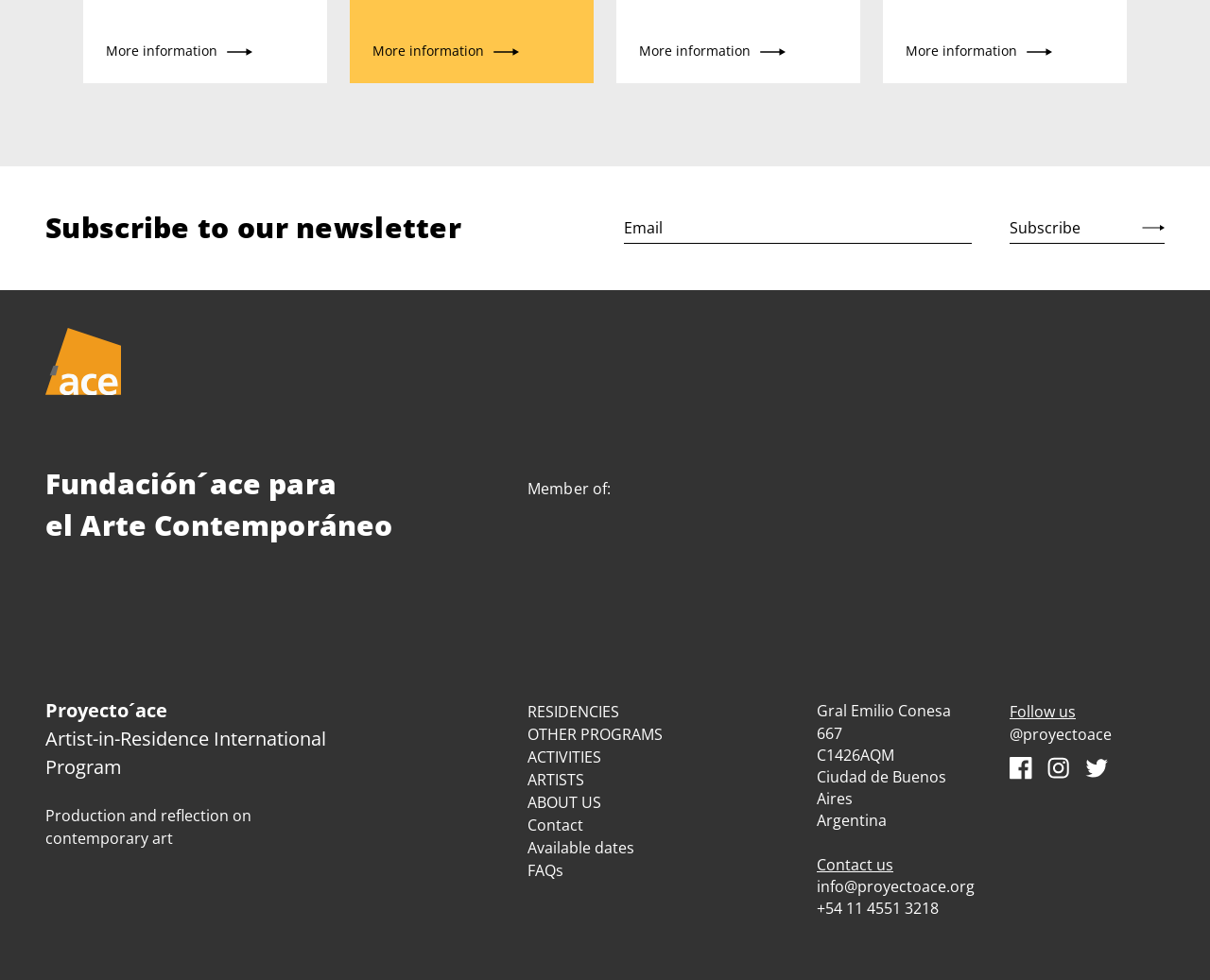Pinpoint the bounding box coordinates of the element you need to click to execute the following instruction: "Contact Proyecto Ace". The bounding box should be represented by four float numbers between 0 and 1, in the format [left, top, right, bottom].

[0.675, 0.894, 0.805, 0.915]